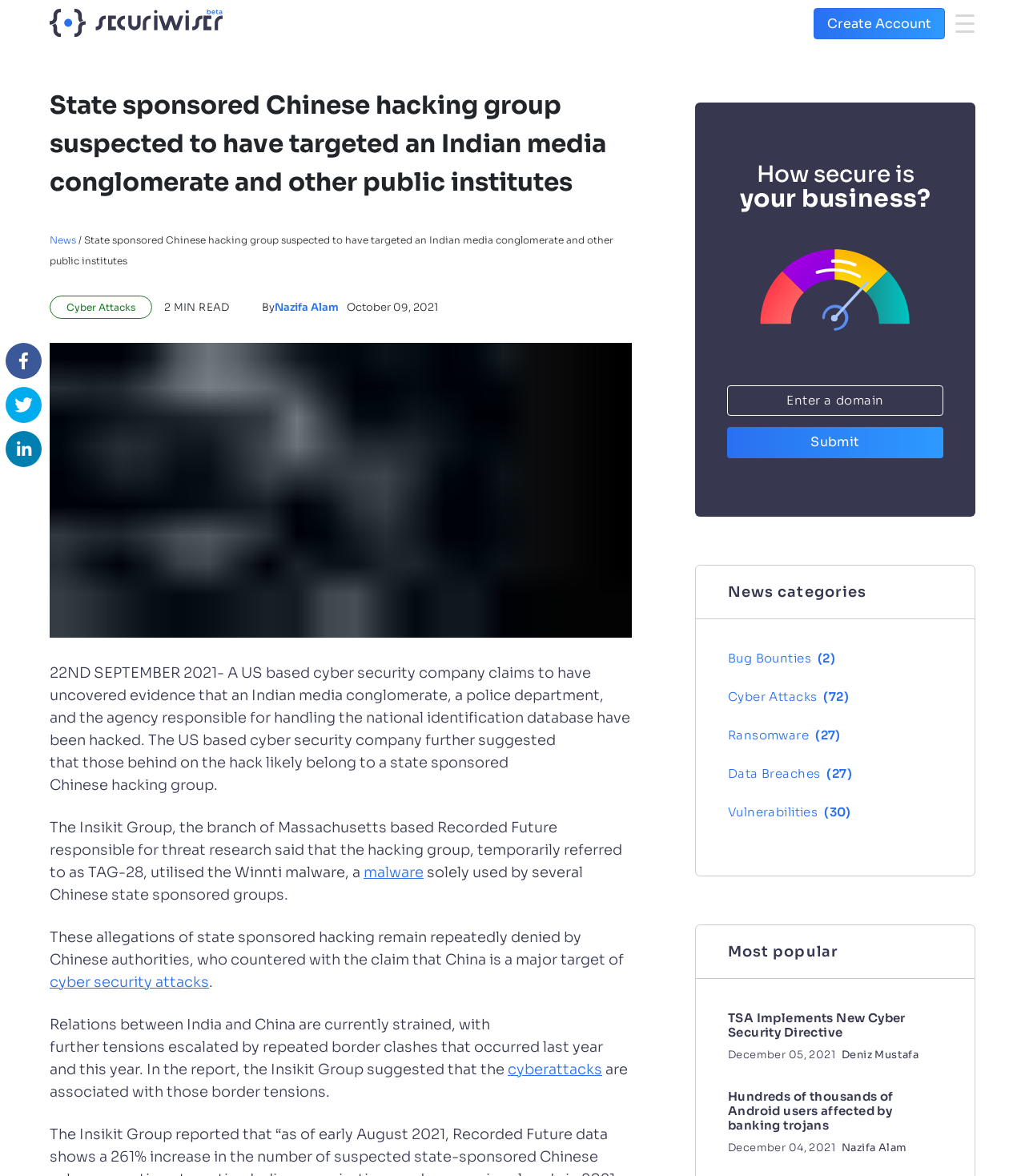Give a concise answer of one word or phrase to the question: 
How many news categories are listed on the webpage?

5